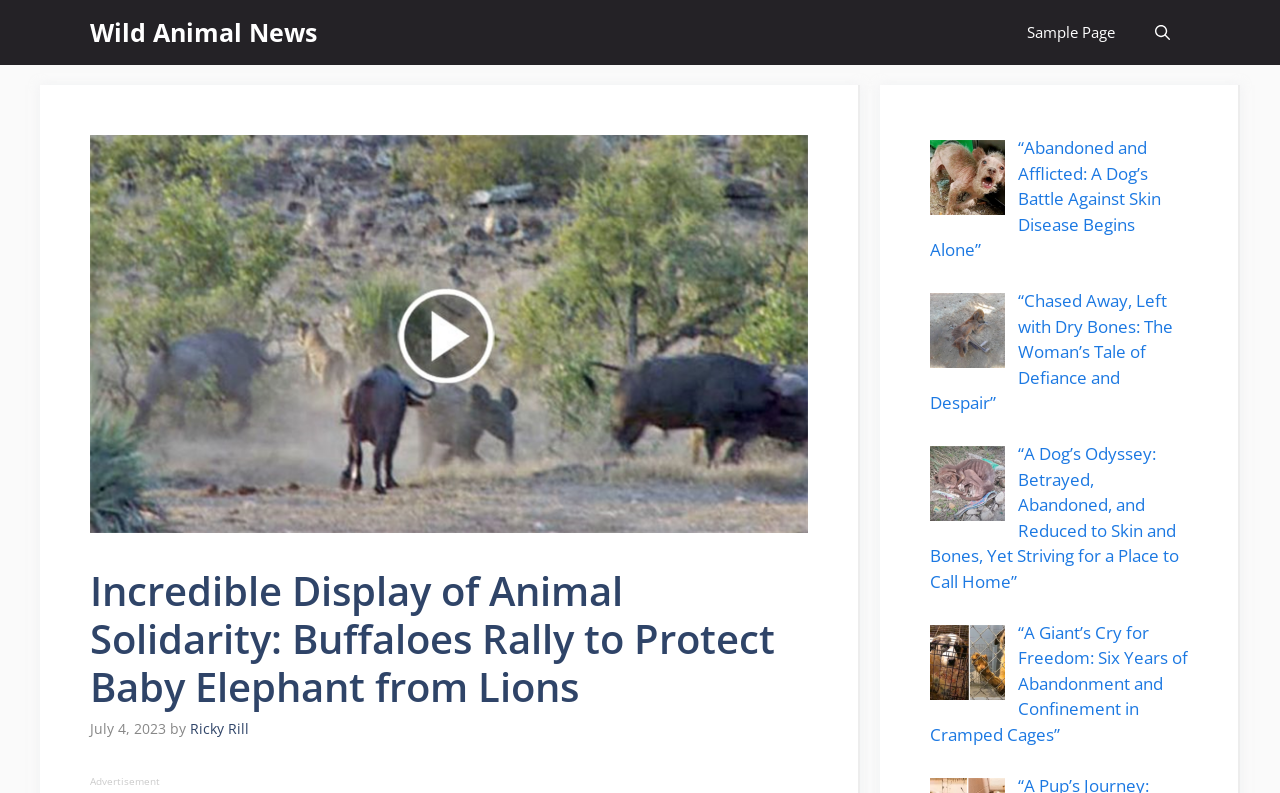Show the bounding box coordinates for the HTML element described as: "Wild Animal News".

[0.07, 0.0, 0.248, 0.082]